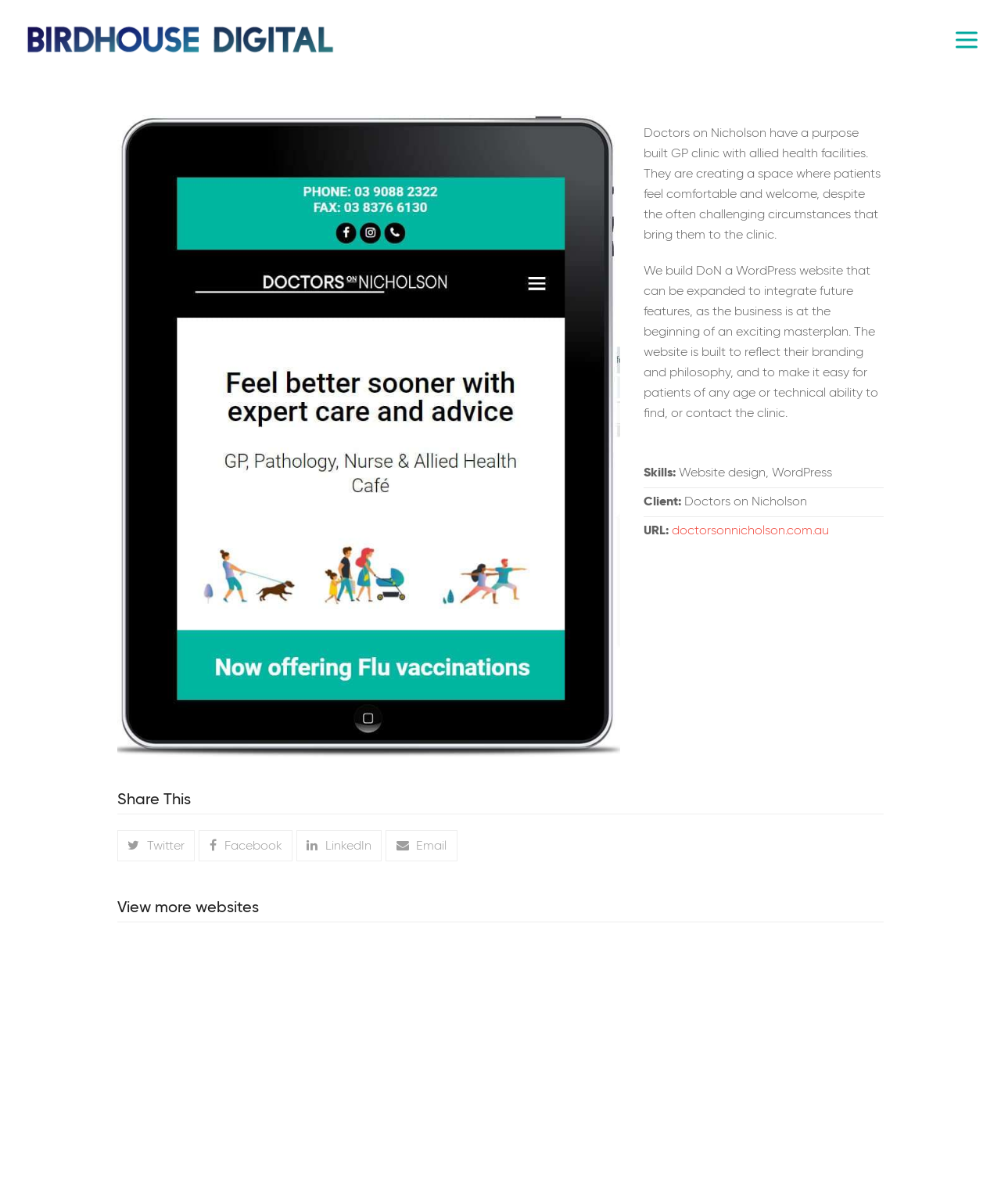Identify the bounding box for the UI element that is described as follows: "Home".

None